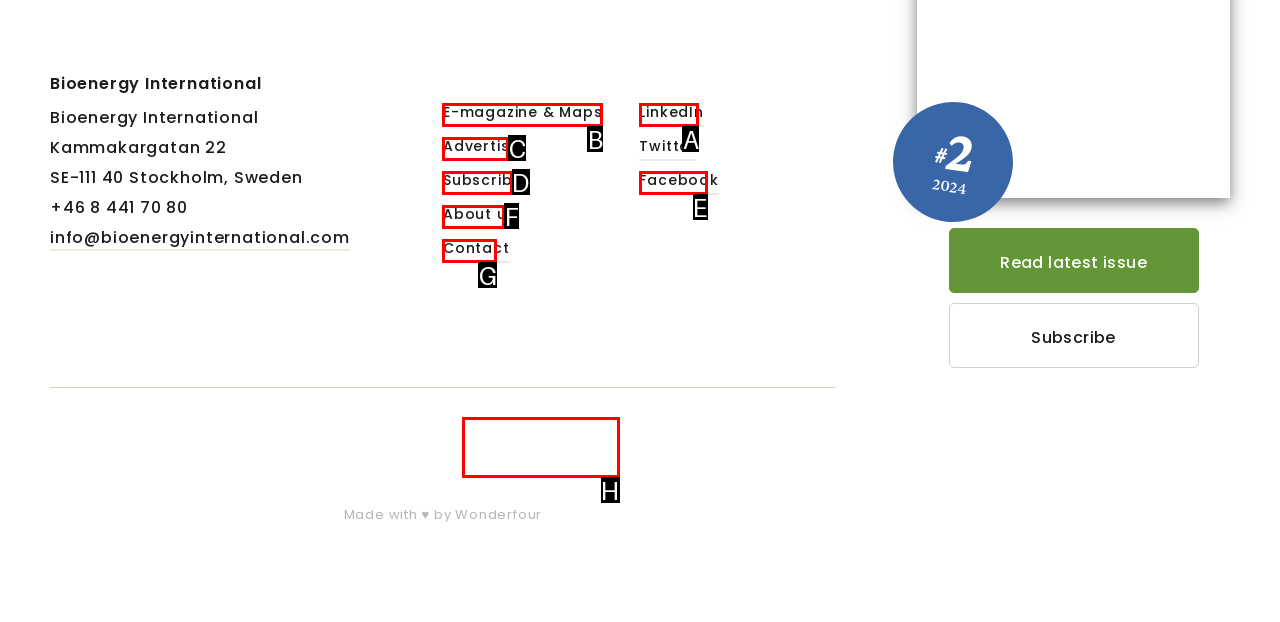Tell me which option I should click to complete the following task: Go to home page Answer with the option's letter from the given choices directly.

None